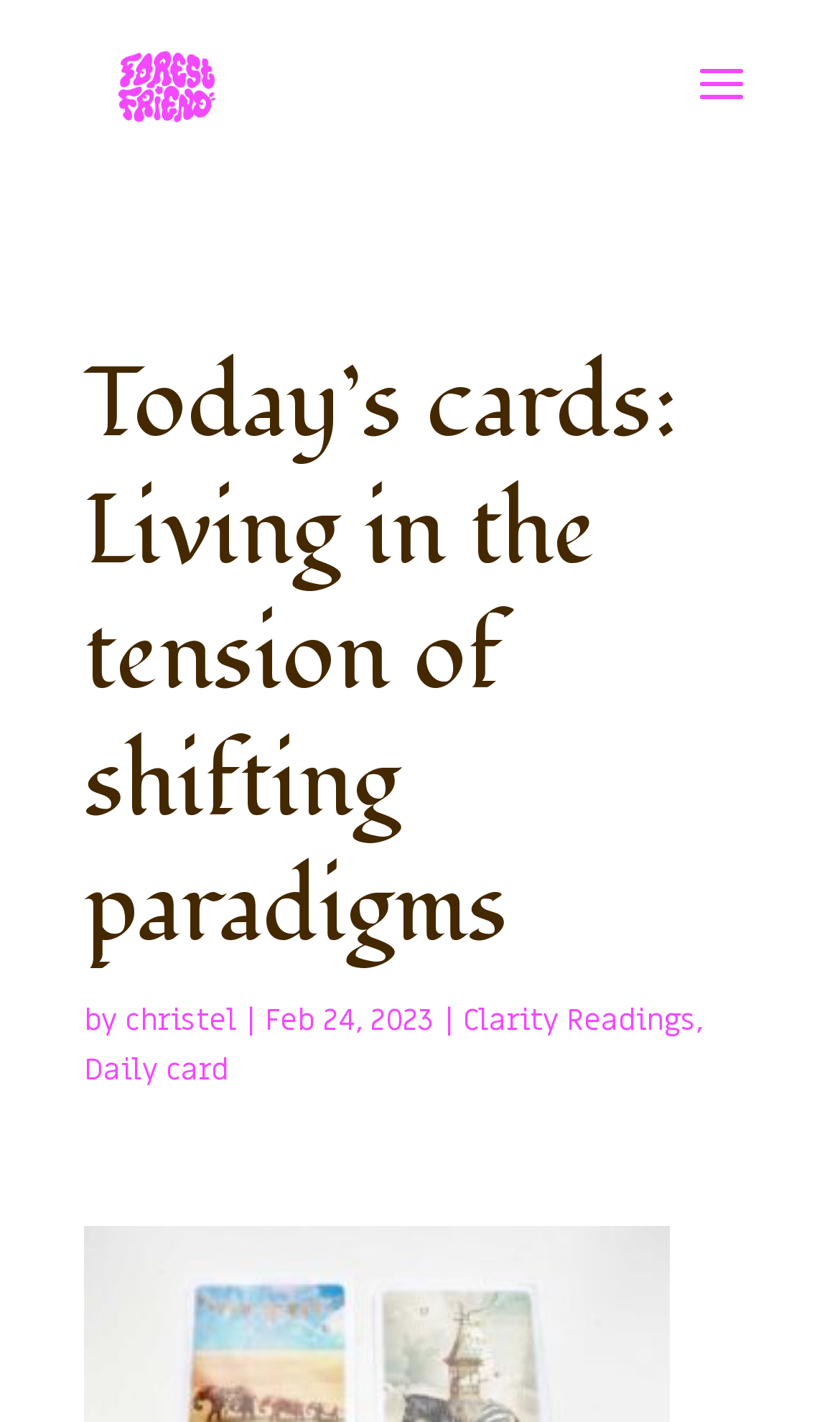What is the name of the reading service?
Using the details shown in the screenshot, provide a comprehensive answer to the question.

The name of the reading service can be found in the link 'Clarity Readings' which is located below the main heading 'Today’s cards: Living in the tension of shifting paradigms'.